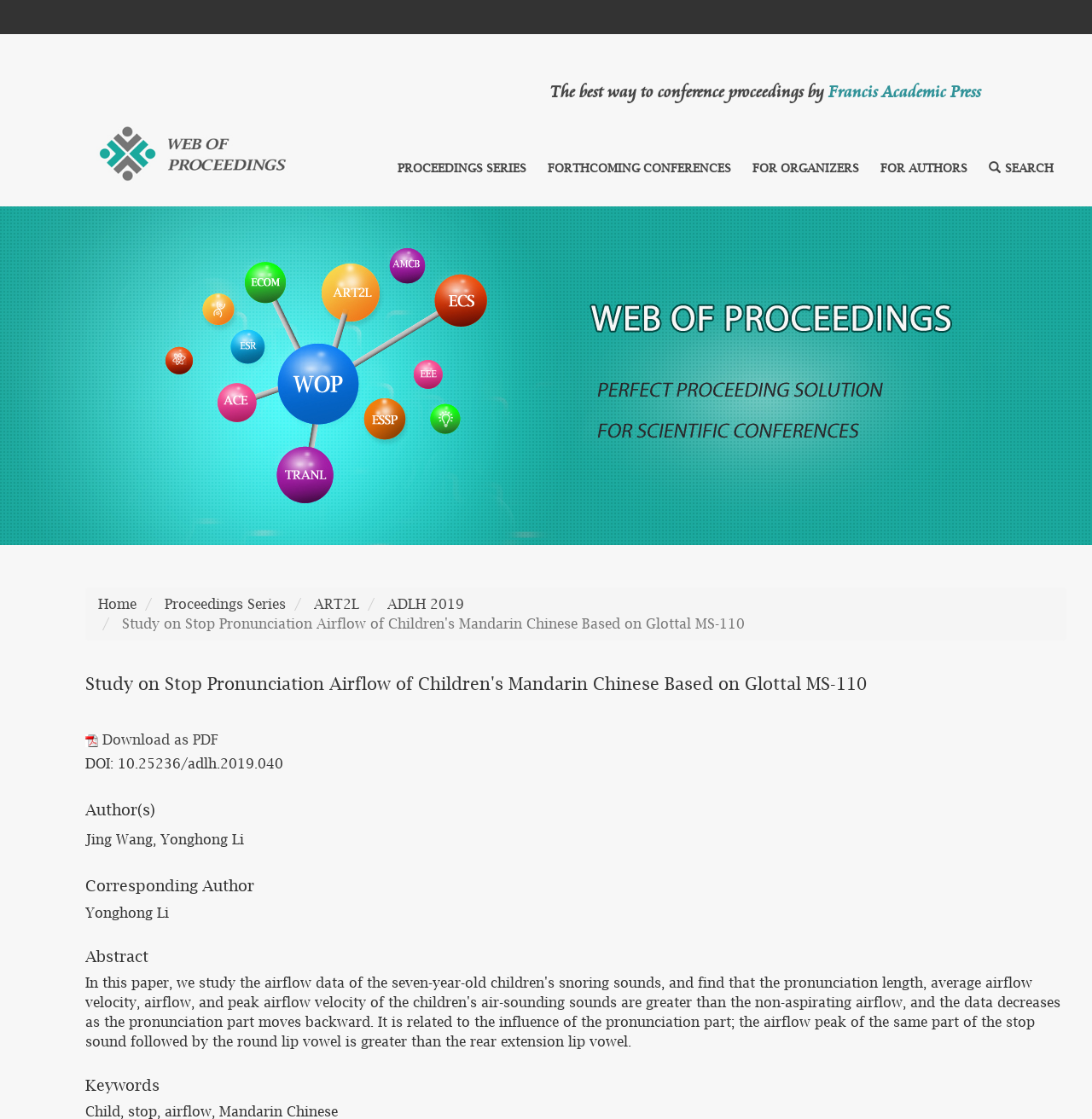Identify the bounding box for the given UI element using the description provided. Coordinates should be in the format (top-left x, top-left y, bottom-right x, bottom-right y) and must be between 0 and 1. Here is the description: Download as PDF

[0.078, 0.654, 0.2, 0.667]